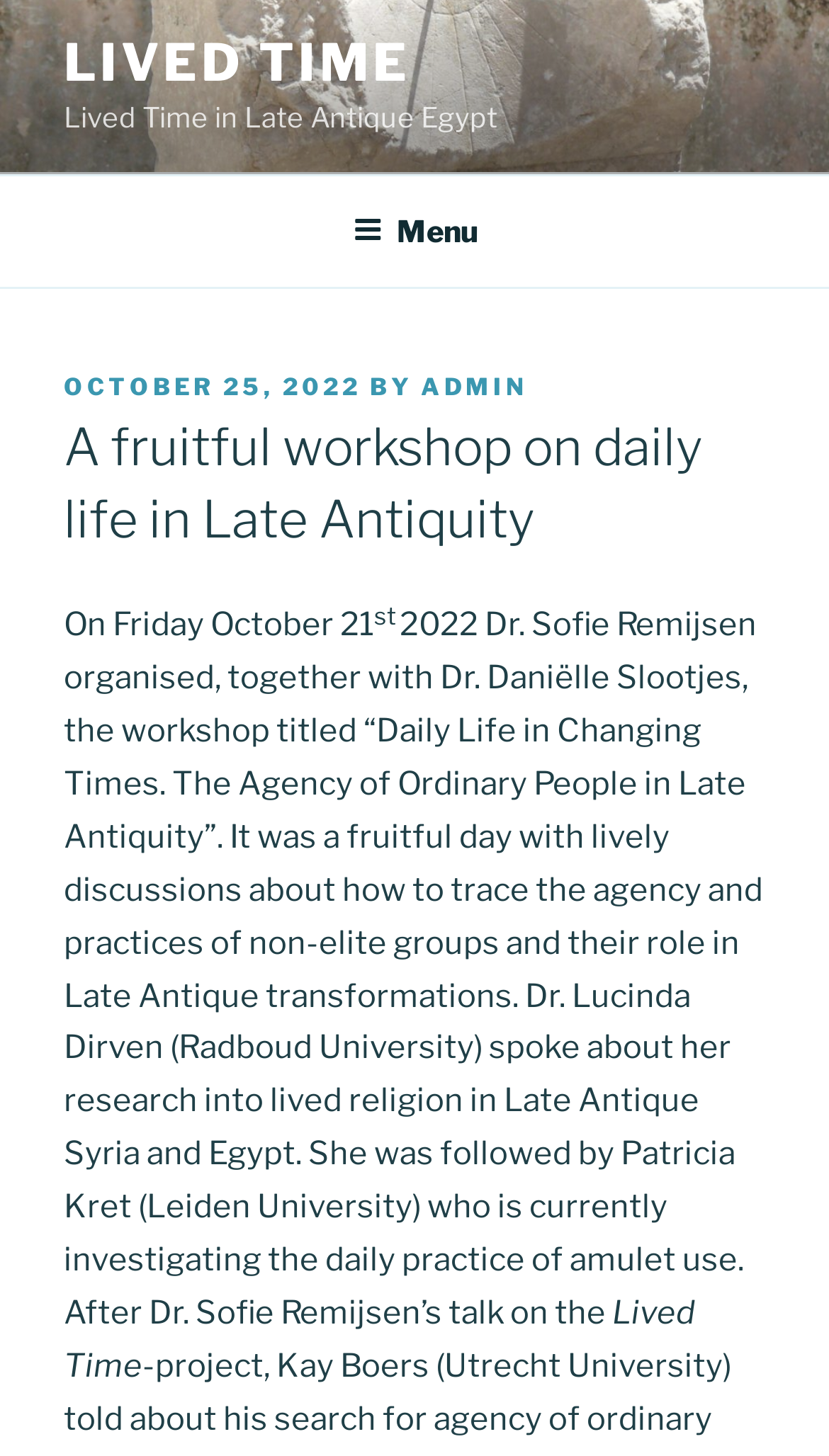What is the name of the person who posted the article? From the image, respond with a single word or brief phrase.

ADMIN